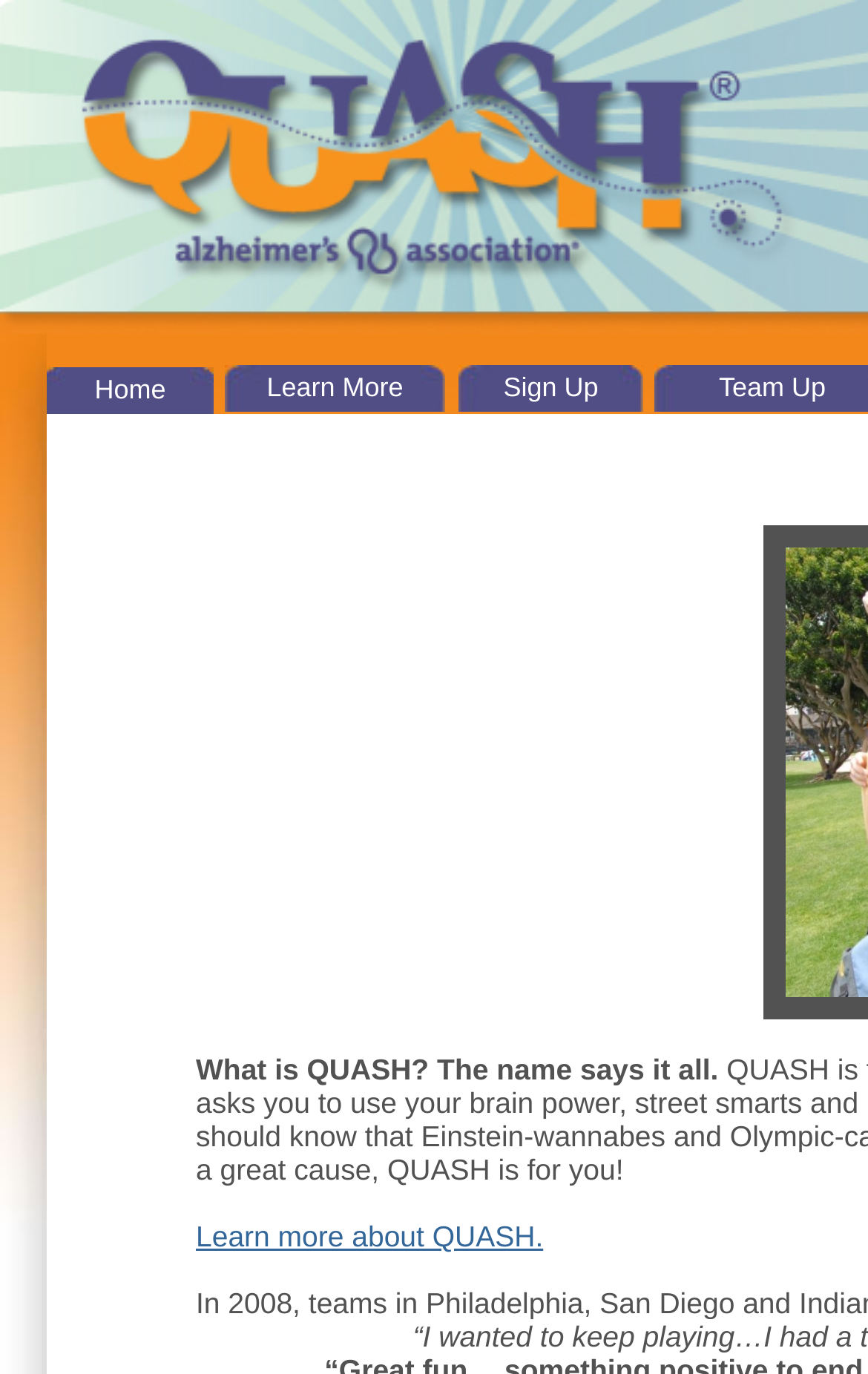Provide a one-word or one-phrase answer to the question:
What is the last link on the webpage?

Learn more about QUASH.